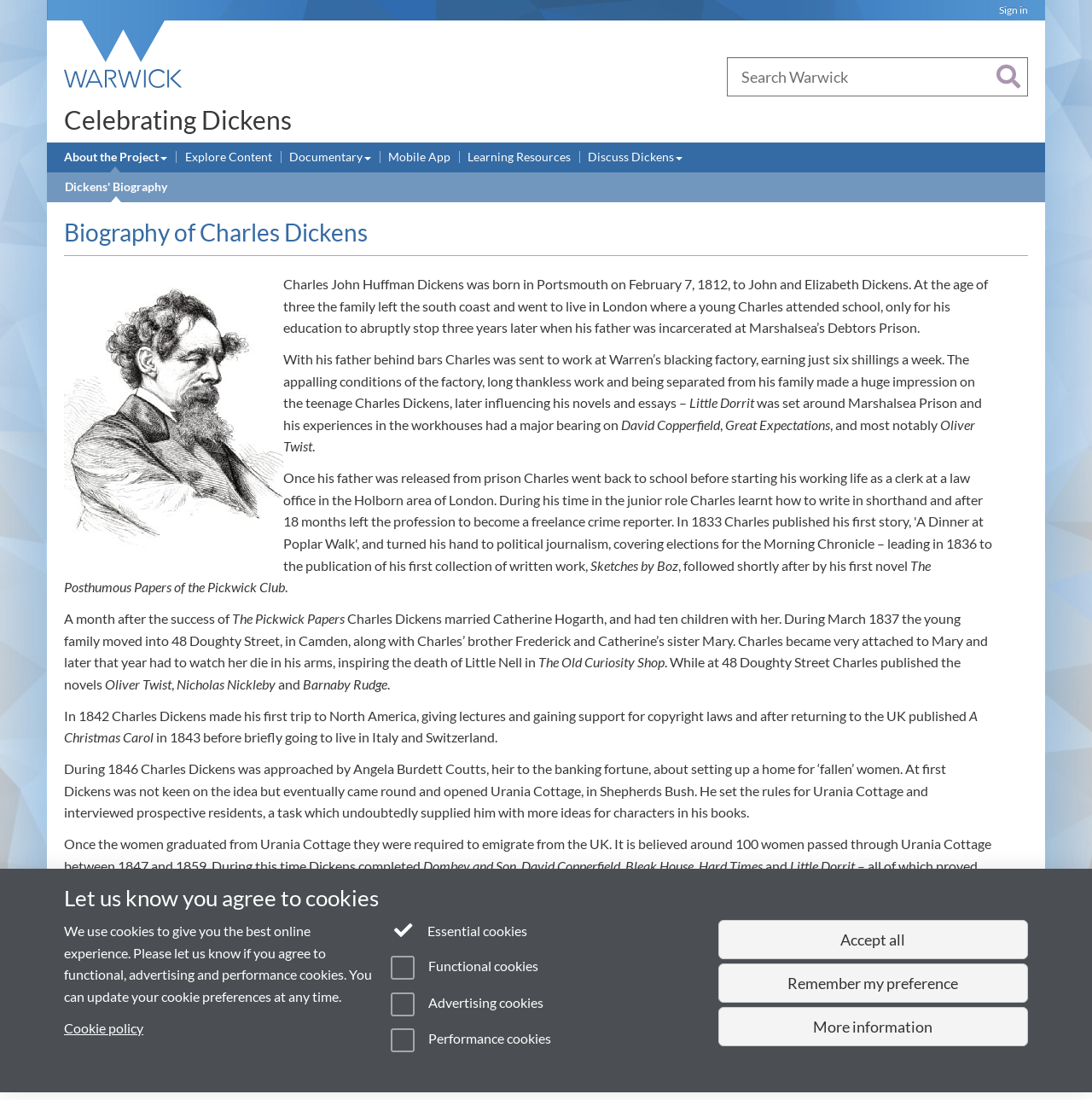Find the bounding box coordinates of the area to click in order to follow the instruction: "Sign in".

[0.915, 0.003, 0.941, 0.015]